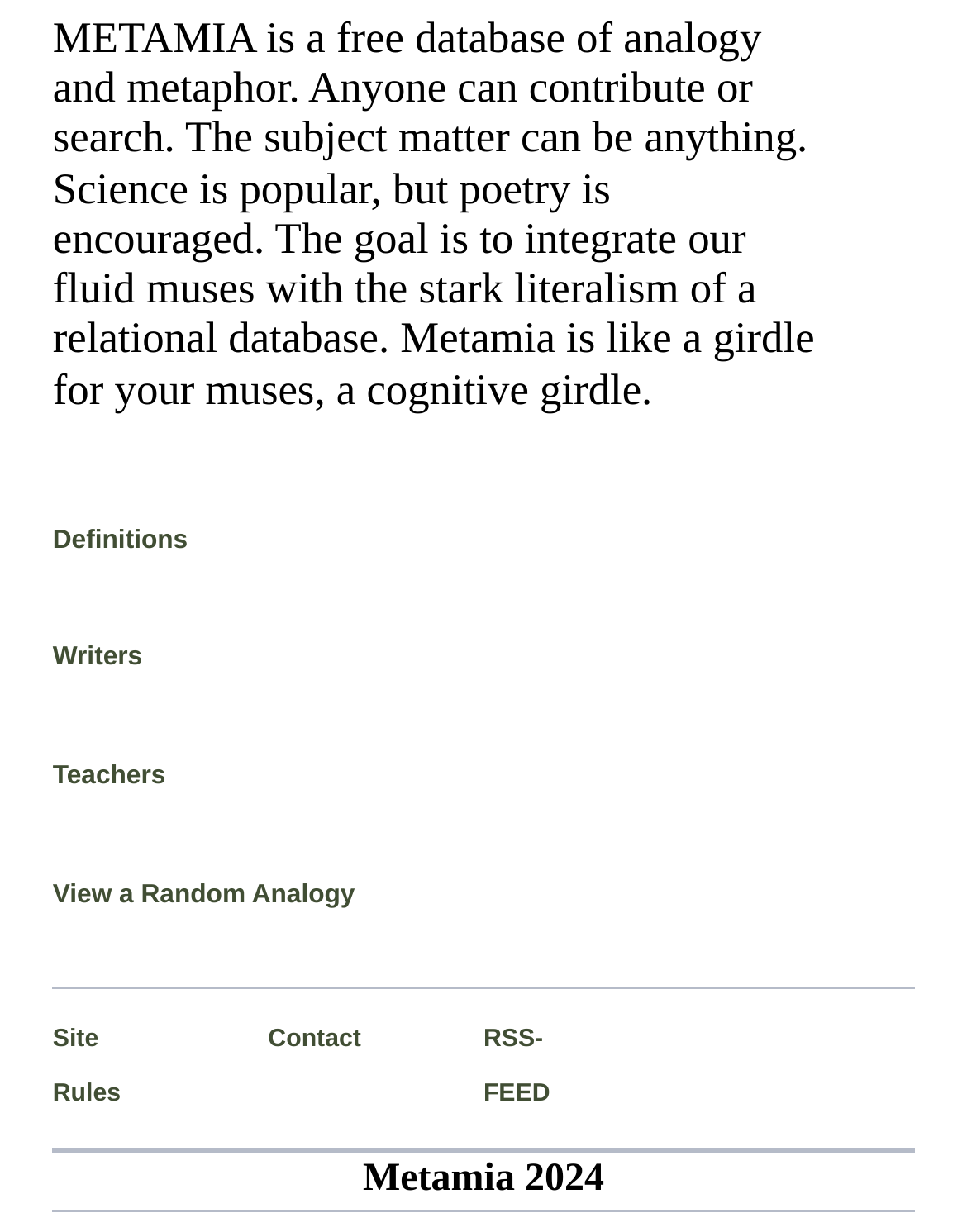What is the purpose of Metamia?
Using the image, provide a detailed and thorough answer to the question.

Based on the StaticText element, Metamia is described as a free database of analogy and metaphor, aiming to integrate our fluid muses with the stark literalism of a relational database.